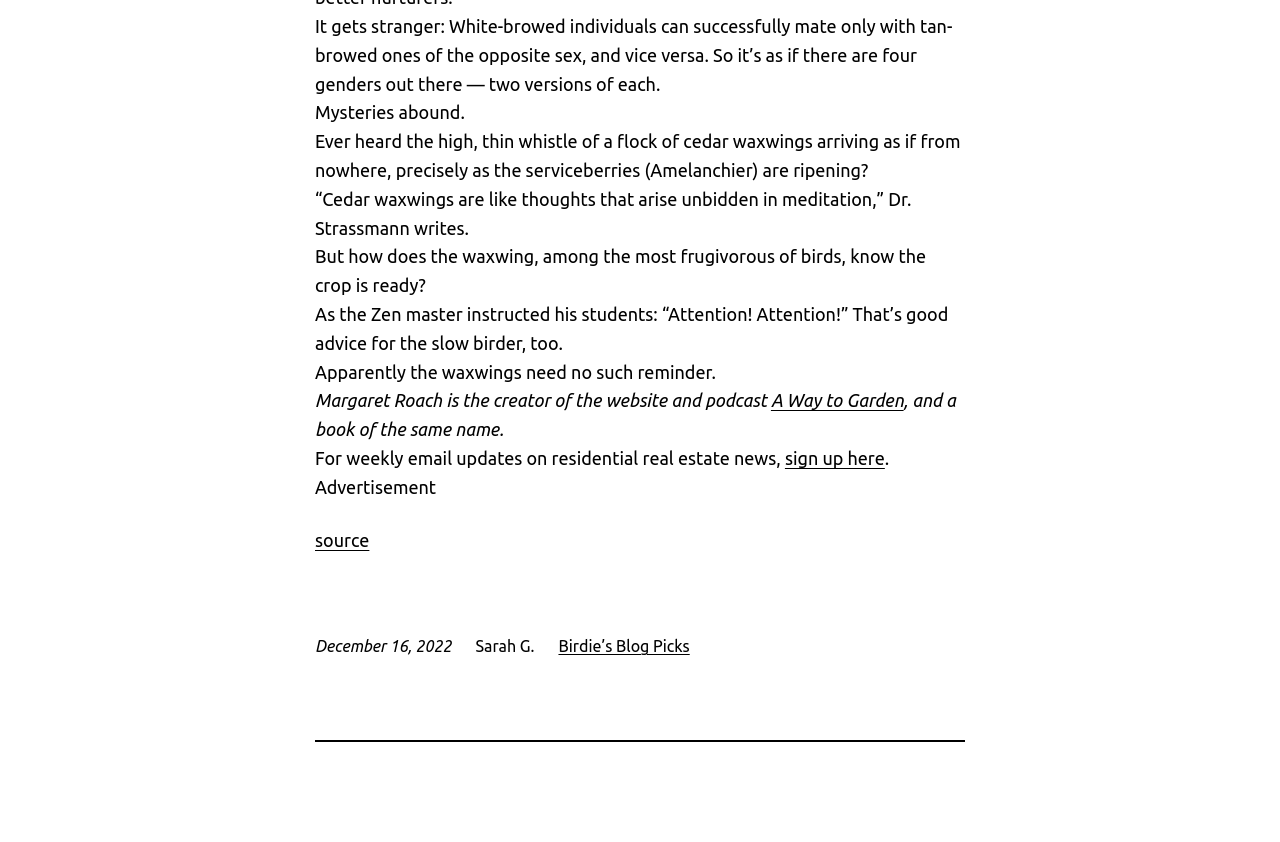Respond with a single word or phrase for the following question: 
What is the date mentioned in the article?

December 16, 2022